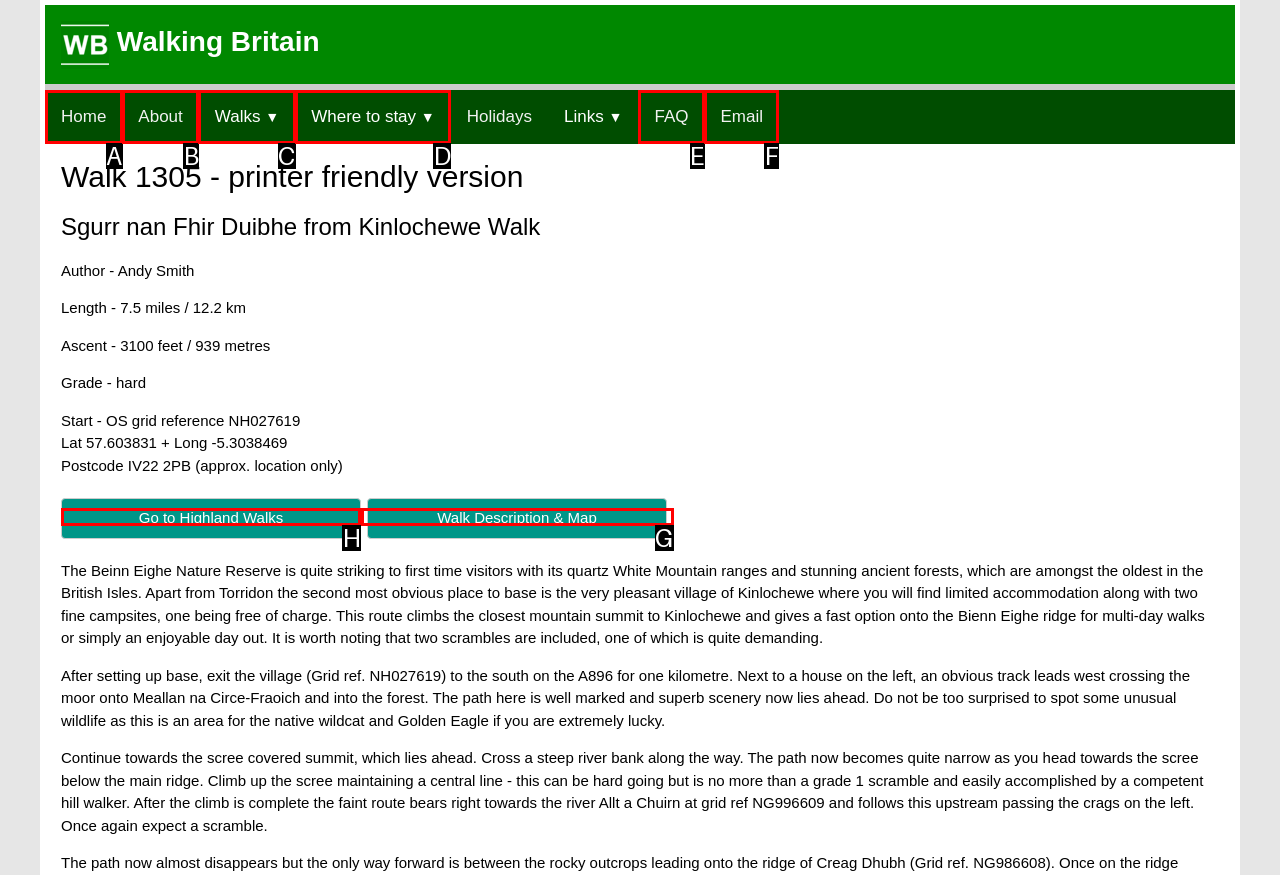Identify the letter of the correct UI element to fulfill the task: Click the 'Go to Highland Walks' button from the given options in the screenshot.

H